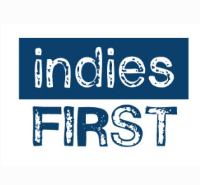What is the font style of the phrase 'indies FIRST'?
Provide an in-depth and detailed answer to the question.

The caption describes the font style of the phrase 'indies FIRST' as bold and playful, suggesting a visually striking and energetic design.